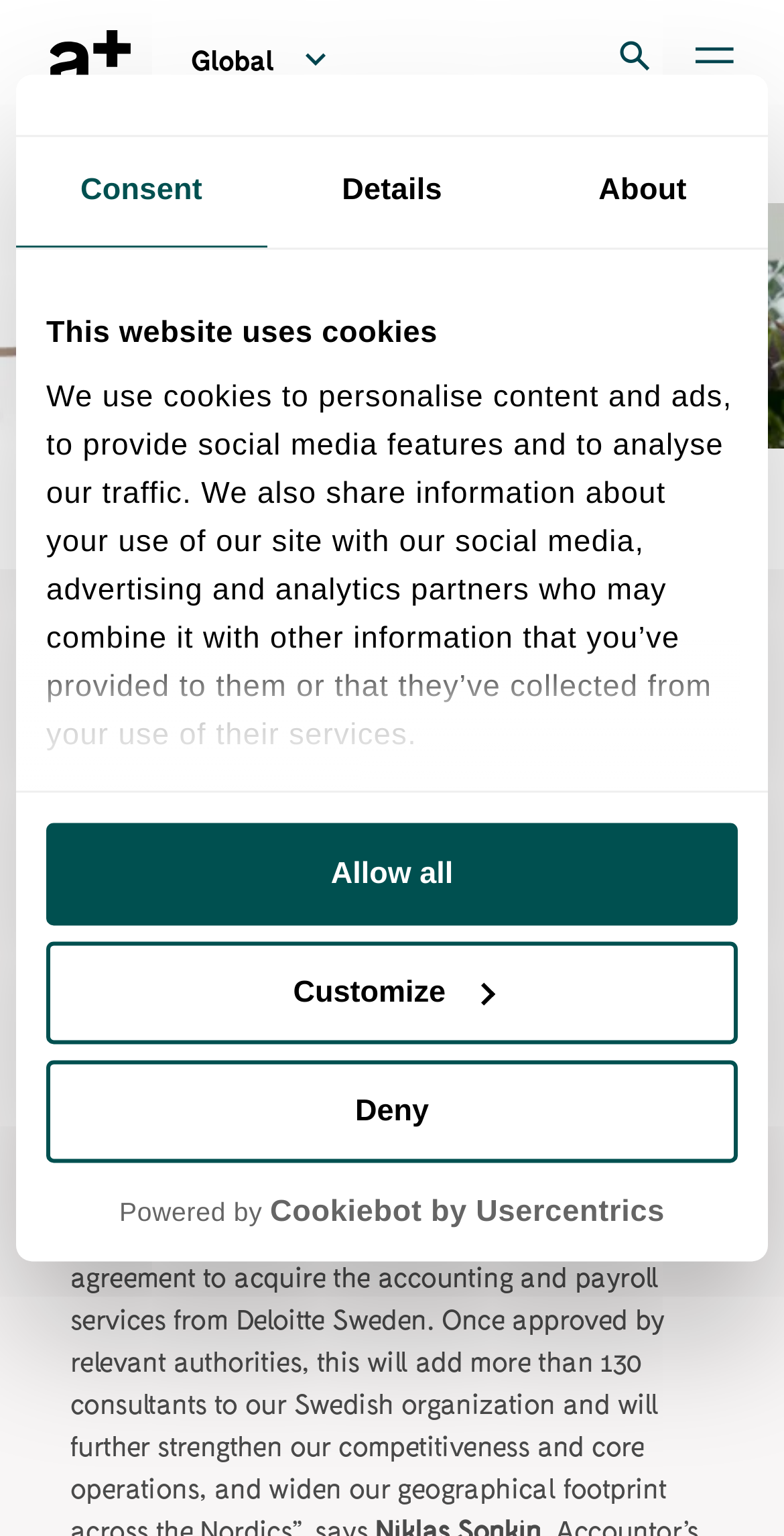Elaborate on the webpage's design and content in a detailed caption.

The webpage appears to be the homepage of Accountor Group, a financial services company. At the top left corner, there is a logo that opens in a new window, accompanied by the text "Powered by Cookiebot by Usercentrics". Below the logo, there is a horizontal tab list with three tabs: "Consent", "Details", and "About", with the "Consent" tab selected by default.

In the main content area, there is a prominent heading that reads "Accountor has entered into an agreement to acquire Deloitte’s accounting and payroll services in Sweden". Below this heading, there is a paragraph of text that explains the acquisition and Accountor's aspirations to strengthen its position in the Nordics.

To the left of the main content area, there is a vertical navigation menu with links to "Home", "Global", and a search function. The "Home" link is accompanied by a small image. At the top right corner, there is a button to toggle the navigation menu.

In the top center of the page, there is a dialog box with a heading "This website uses cookies" and a paragraph of text explaining the use of cookies on the website. Below this text, there are three buttons: "Deny", "Customize", and "Allow all".

At the bottom of the page, there is a news section with a heading "NEWS" and a date "07.12.2023". Below this, there is a large image with a caption "Senior Controller - Accountors kandidatprofiler december 2023".